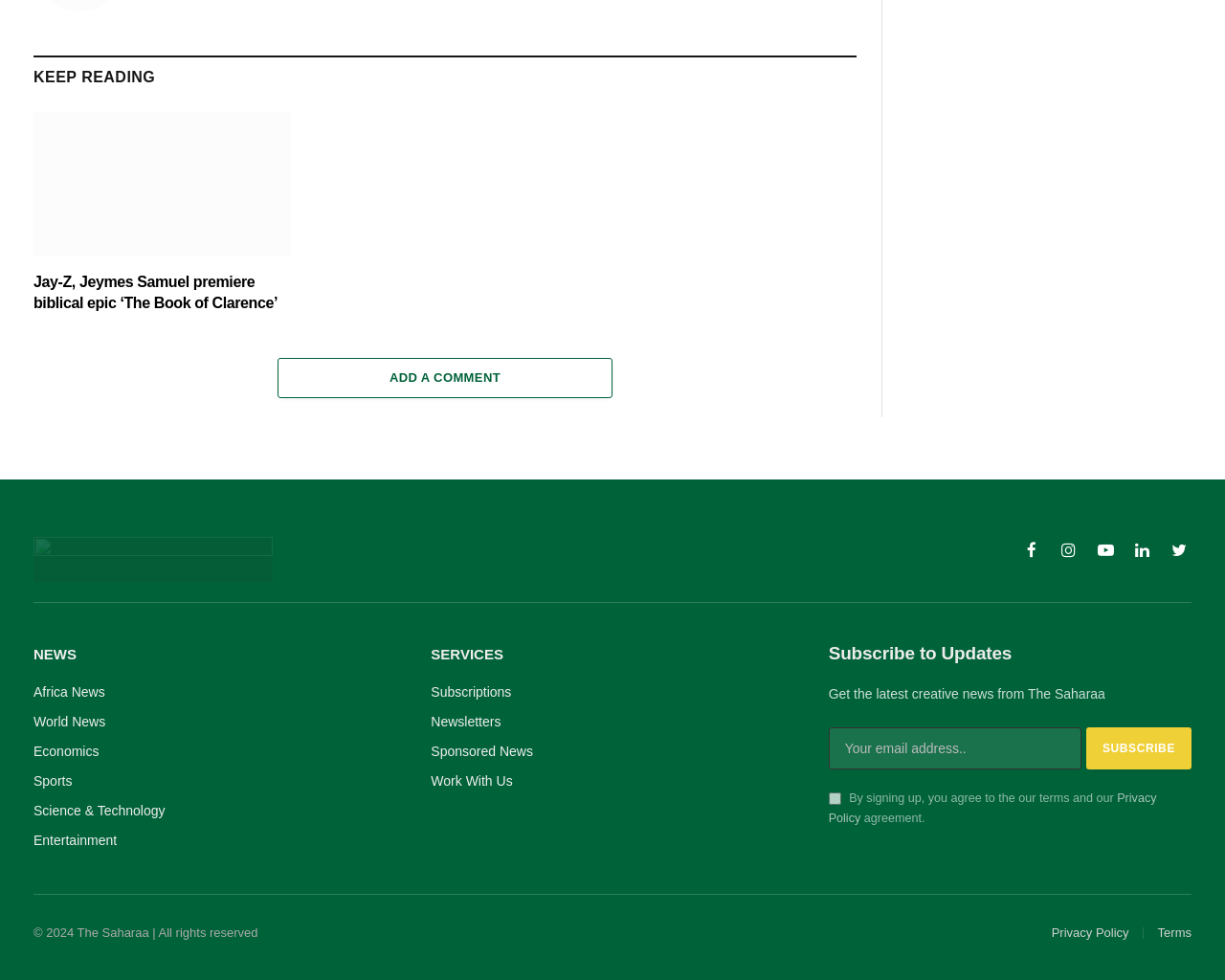Identify the bounding box coordinates necessary to click and complete the given instruction: "Check the terms".

[0.945, 0.944, 0.973, 0.959]